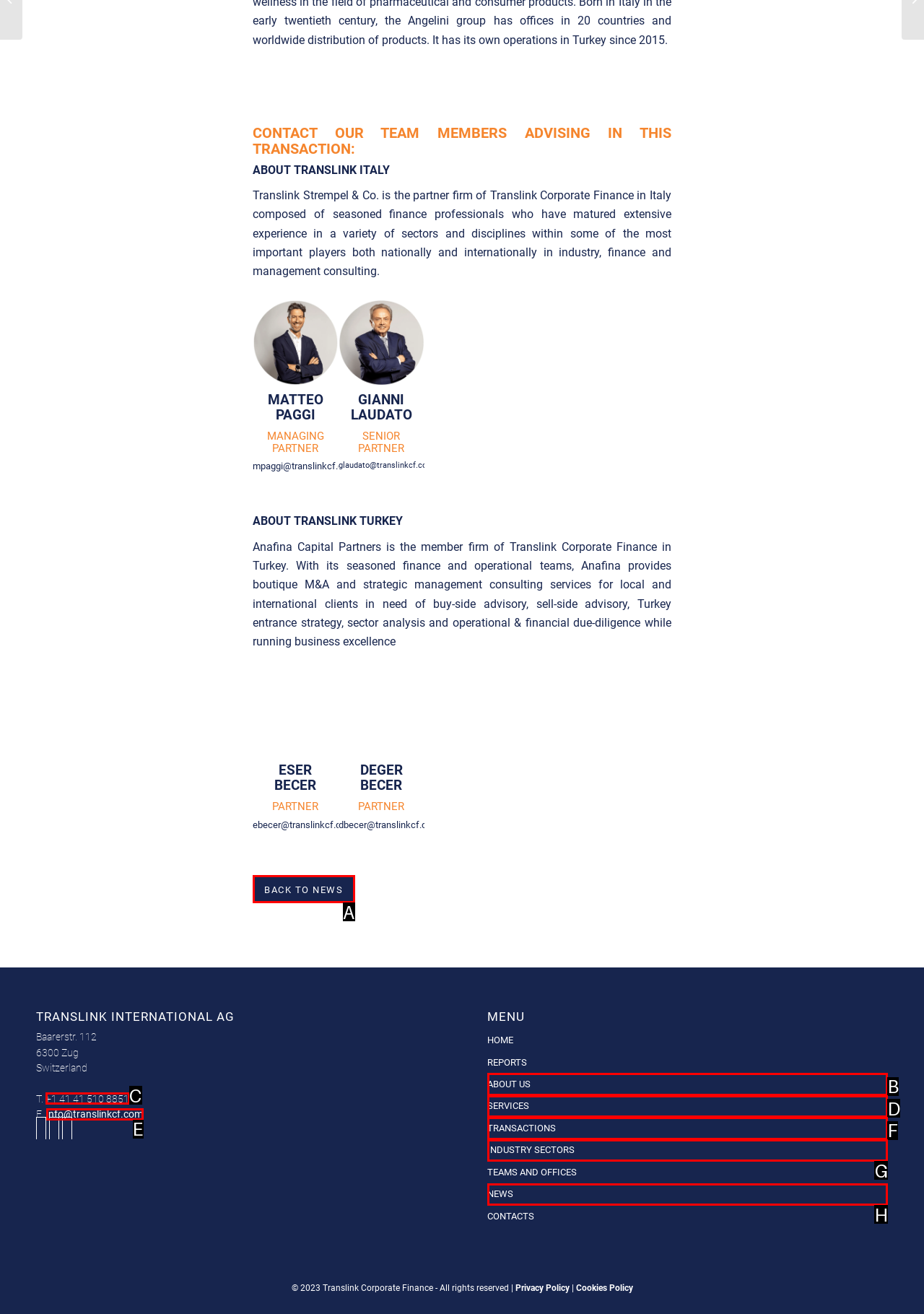Tell me which option best matches the description: aria-label="Instagram"
Answer with the option's letter from the given choices directly.

None